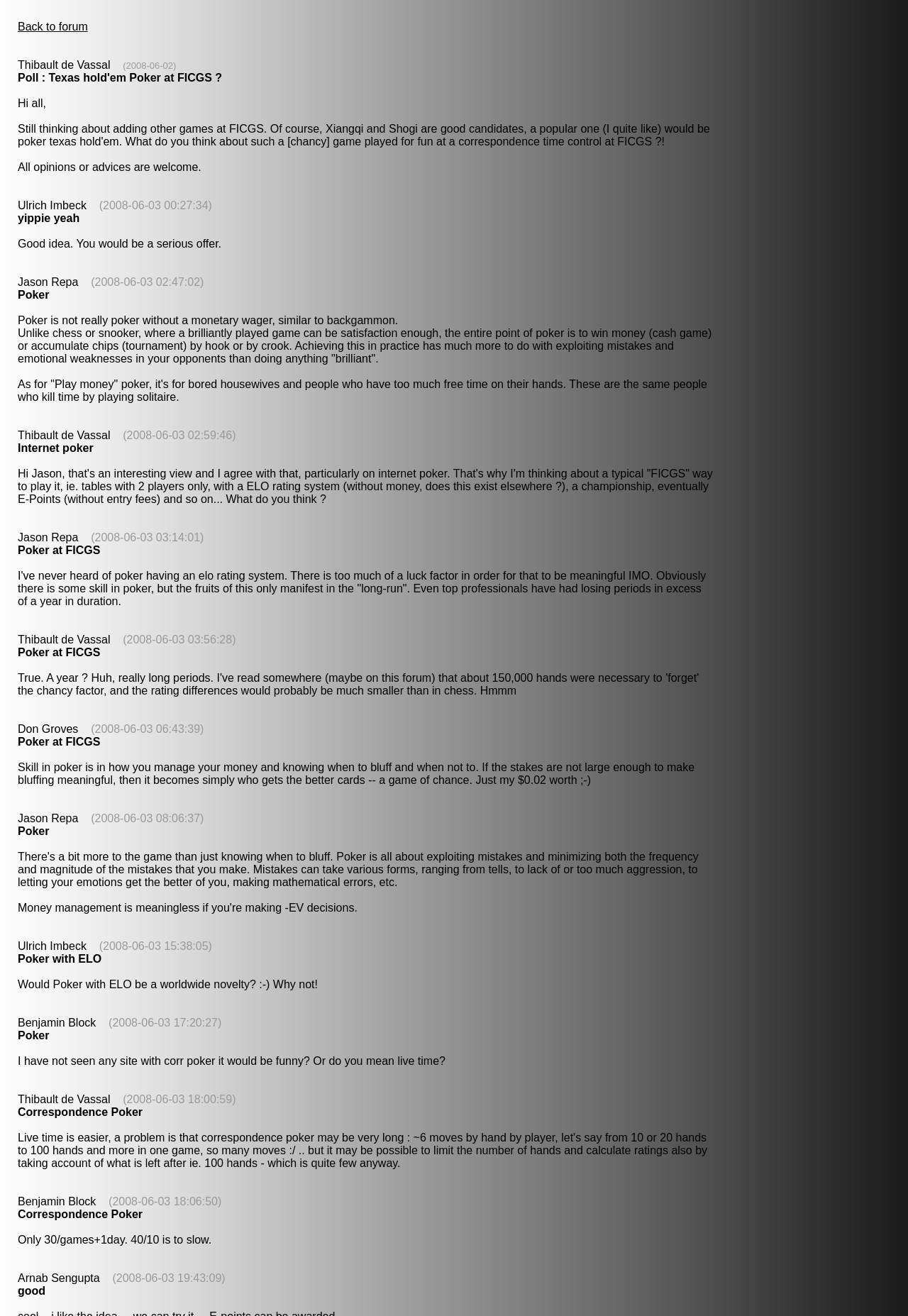Kindly determine the bounding box coordinates for the area that needs to be clicked to execute this instruction: "Check post 'Poker with ELO'".

[0.02, 0.724, 0.112, 0.733]